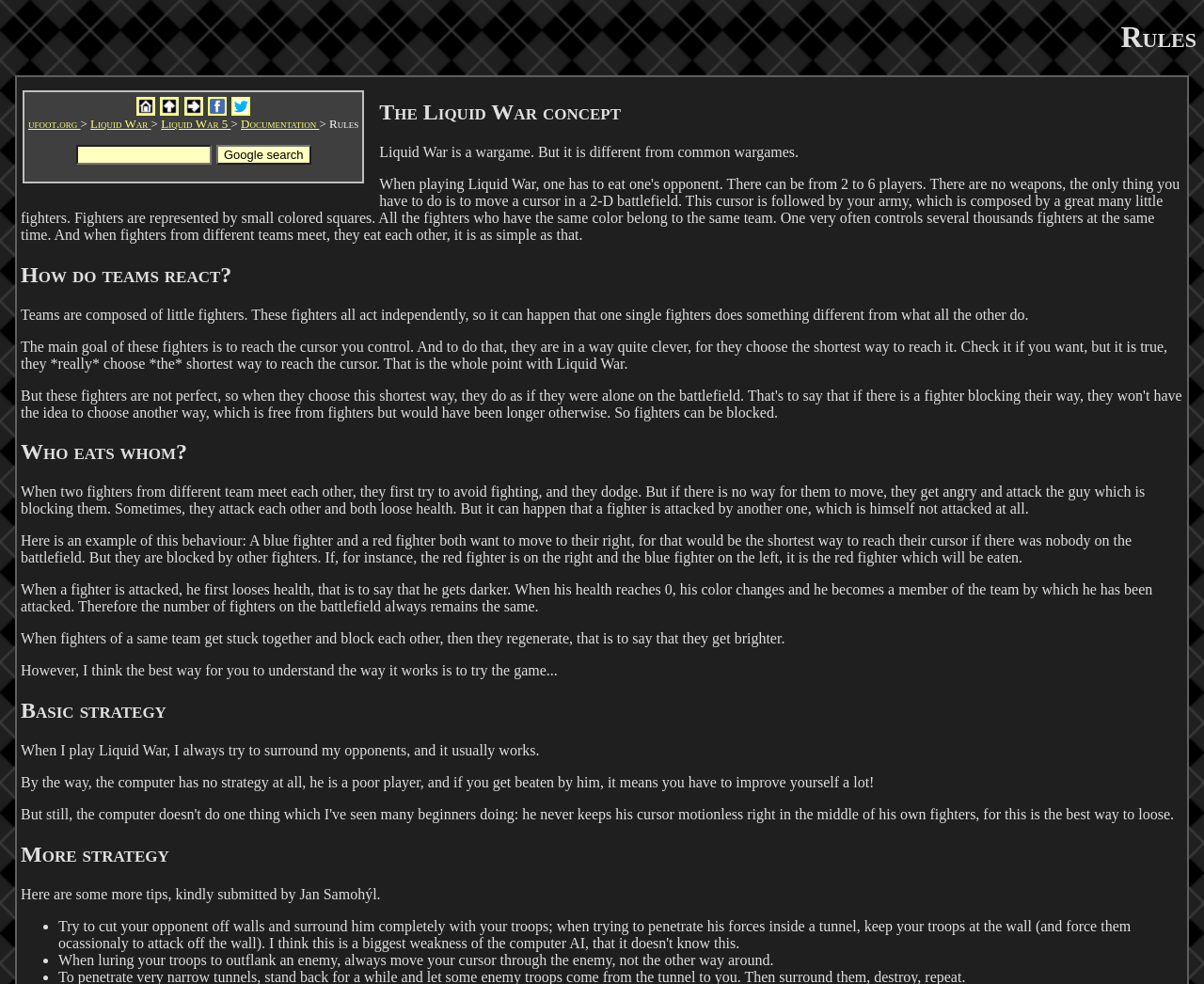Generate a comprehensive description of the webpage content.

This webpage is about the rules and concept of a wargame called Liquid War. At the top, there is a heading "Rules" and a navigation bar with links to "Home", "Up: Documentation", "Next: Authors", and social media sharing options. Below the navigation bar, there is a breadcrumb trail with links to "ufoot.org", "Liquid War", "Liquid War 5", and "Documentation".

The main content of the page is divided into sections, each with a heading. The first section, "The Liquid War concept", explains that Liquid War is a wargame that is different from common wargames. The text describes how teams are composed of little fighters that act independently and try to reach the cursor controlled by the player.

The next section, "How do teams react?", explains how the fighters move and react to each other. The text describes how they try to avoid fighting, dodge, and attack each other. There are several paragraphs of text that provide more details about the behavior of the fighters.

The following sections, "Who eats whom?", "Basic strategy", and "More strategy", provide more information about the gameplay and strategies for playing Liquid War. The text explains how fighters can be eaten by other fighters, how to surround opponents, and provides tips for improving gameplay.

Throughout the page, there are no images, but there is a search box and a Google search button at the top right corner. The overall layout is organized, with clear headings and concise text that explains the rules and concept of Liquid War.